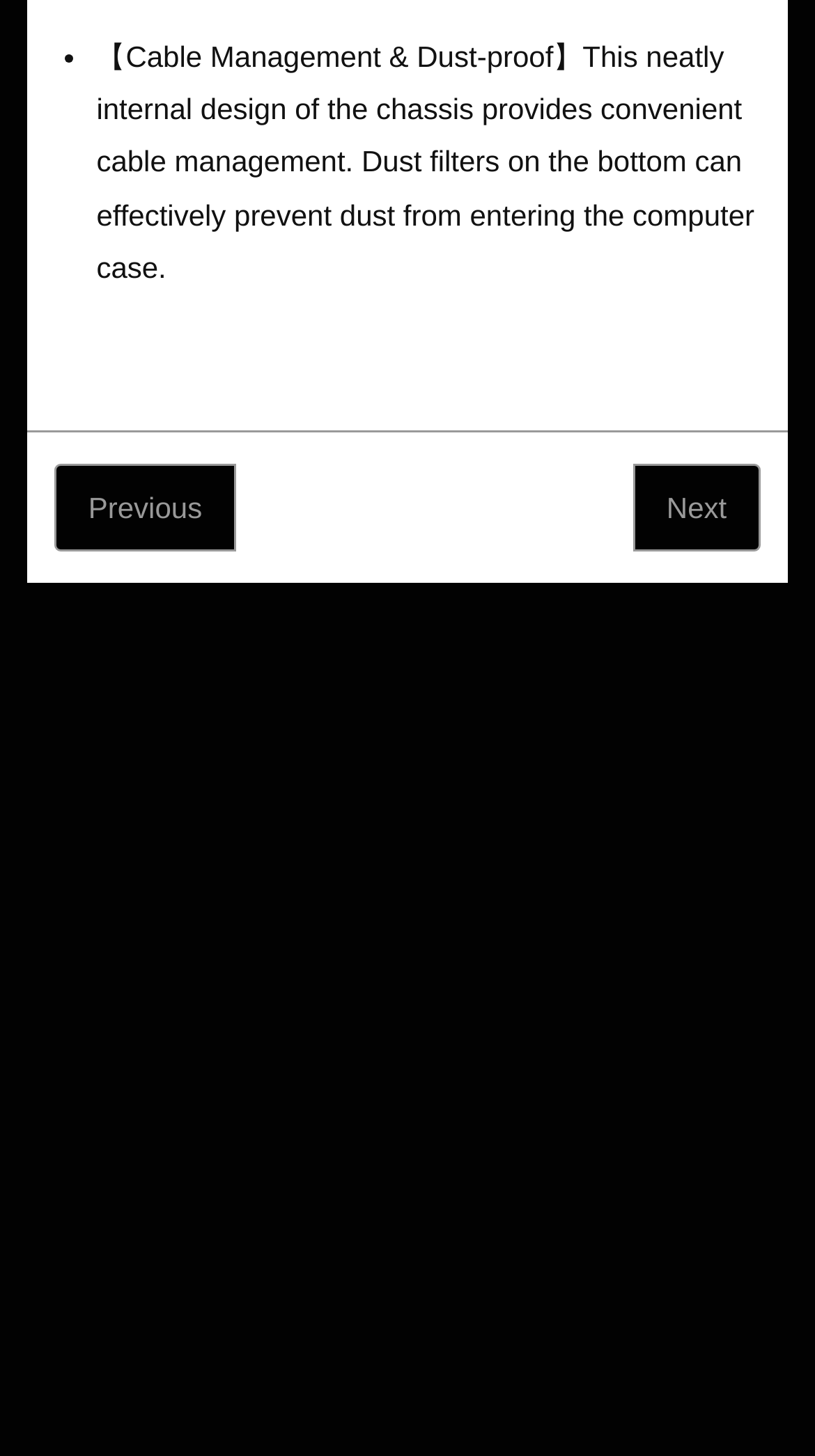What is the name of the company?
Can you provide an in-depth and detailed response to the question?

The company name 'GameMax' is mentioned multiple times on the webpage, including in the heading 'Created for the ones who dare to win！ Be Gamer!' and in the footer 'GameMax Support Team' and 'GameMax Inc. All Rights Reserved'.